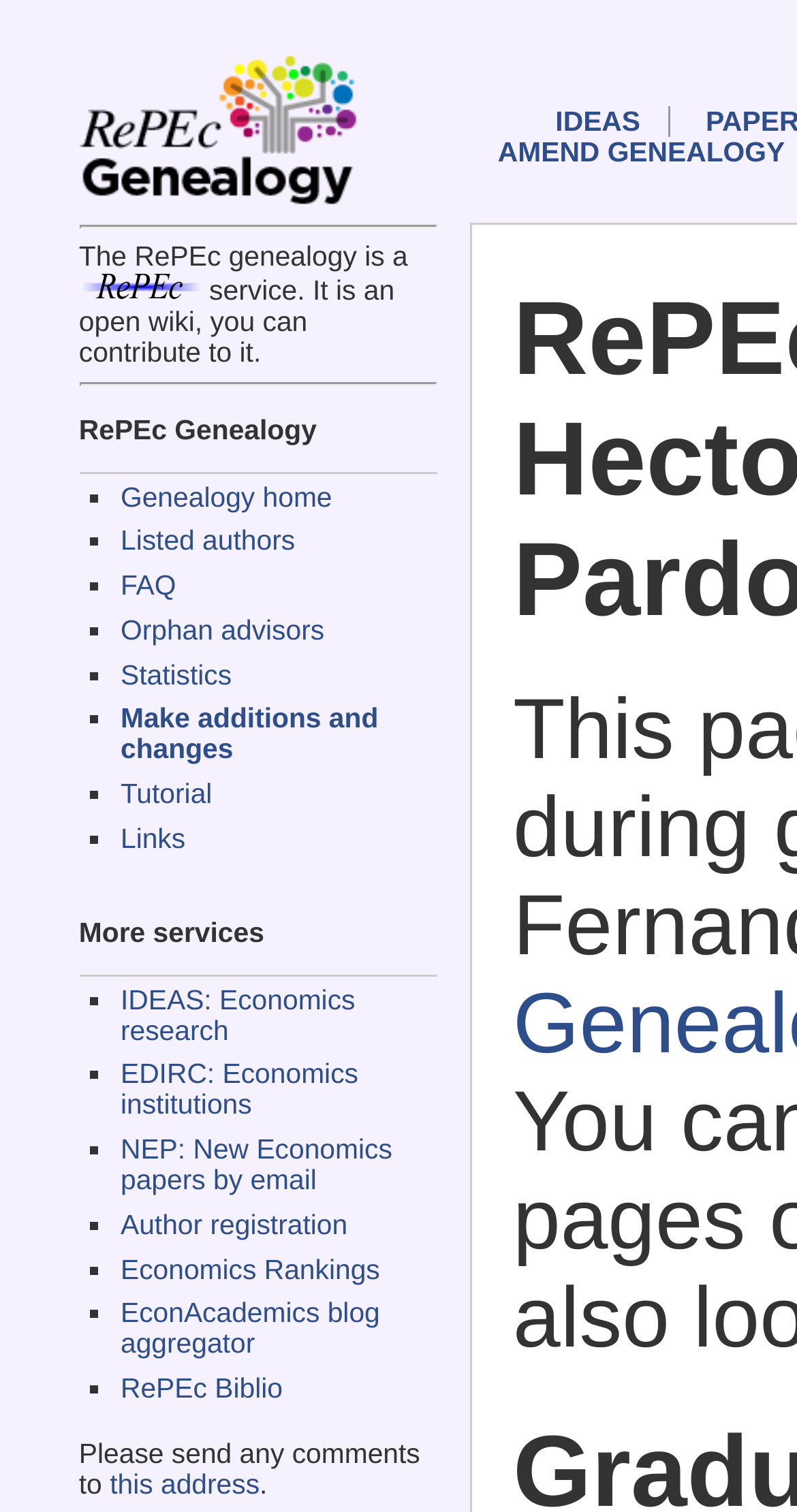Identify the bounding box coordinates of the clickable region to carry out the given instruction: "Click Genealogy home".

[0.099, 0.123, 0.471, 0.143]